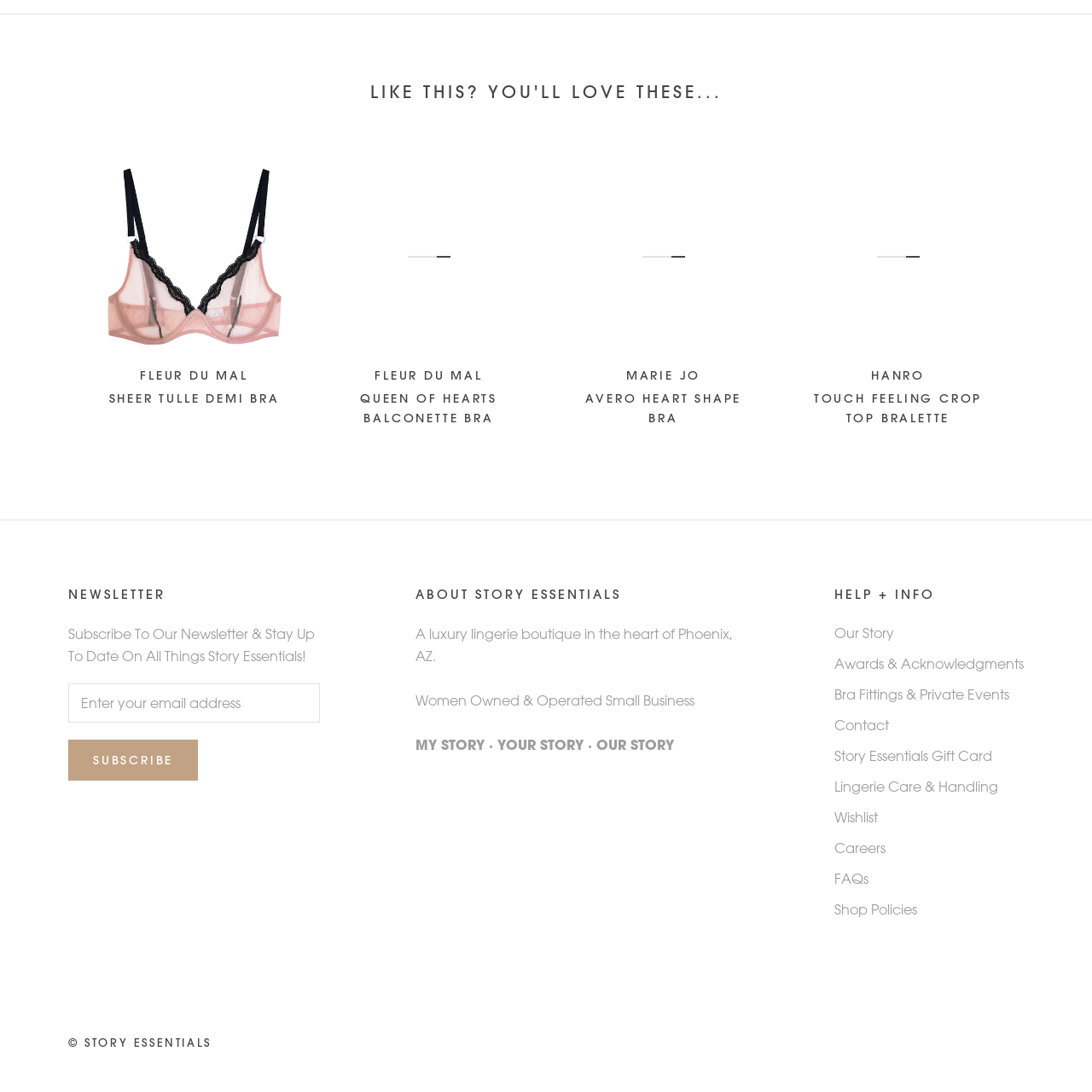Mark the bounding box of the element that matches the following description: "Our Story".

[0.764, 0.57, 0.938, 0.589]